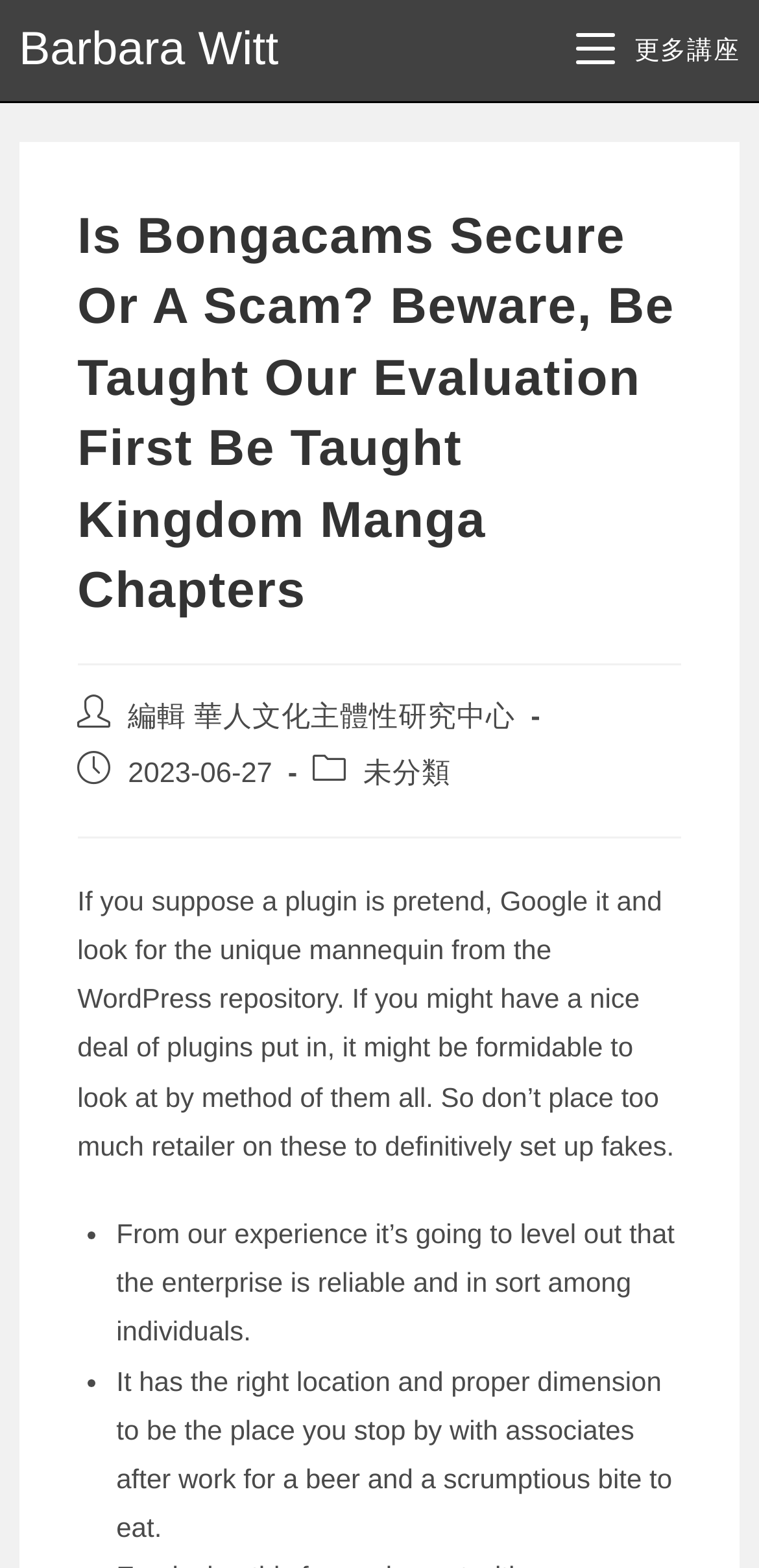What is the author of the post?
Give a one-word or short-phrase answer derived from the screenshot.

Barbara Witt